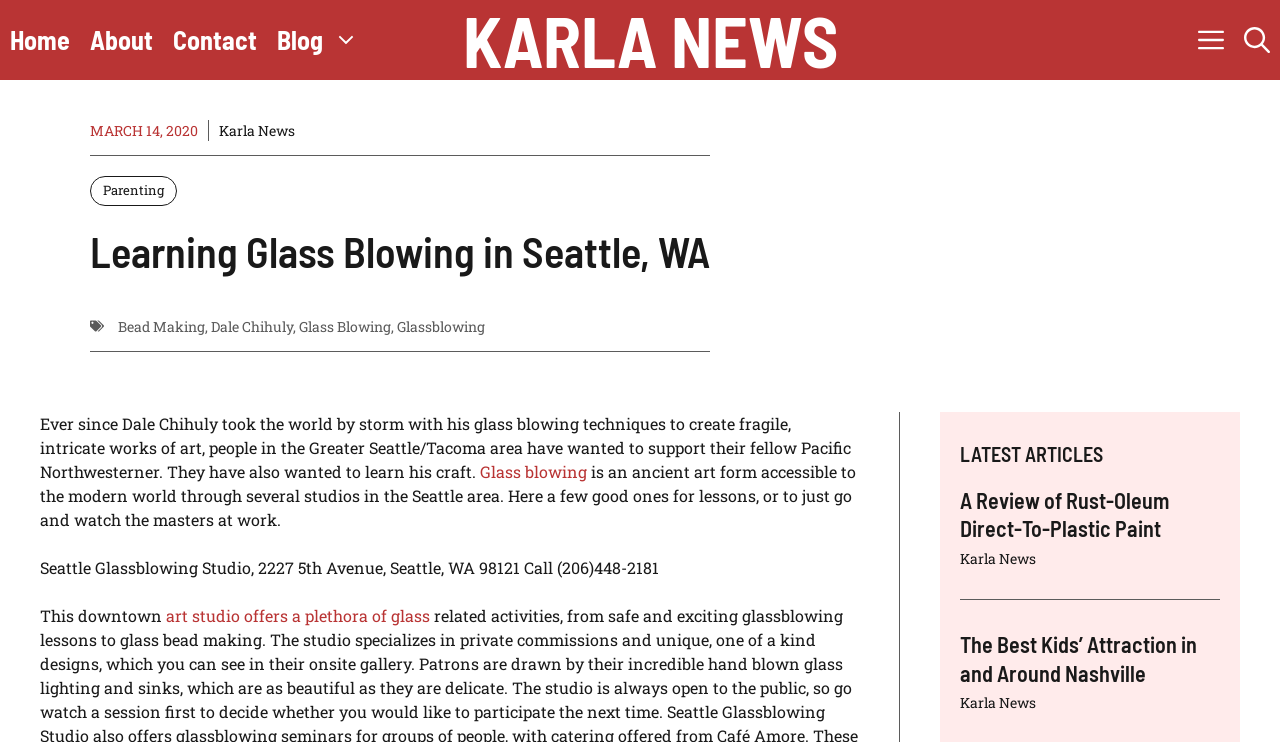Can you find the bounding box coordinates for the UI element given this description: "aria-label="Open Off-Canvas Panel""? Provide the coordinates as four float numbers between 0 and 1: [left, top, right, bottom].

[0.928, 0.0, 0.964, 0.108]